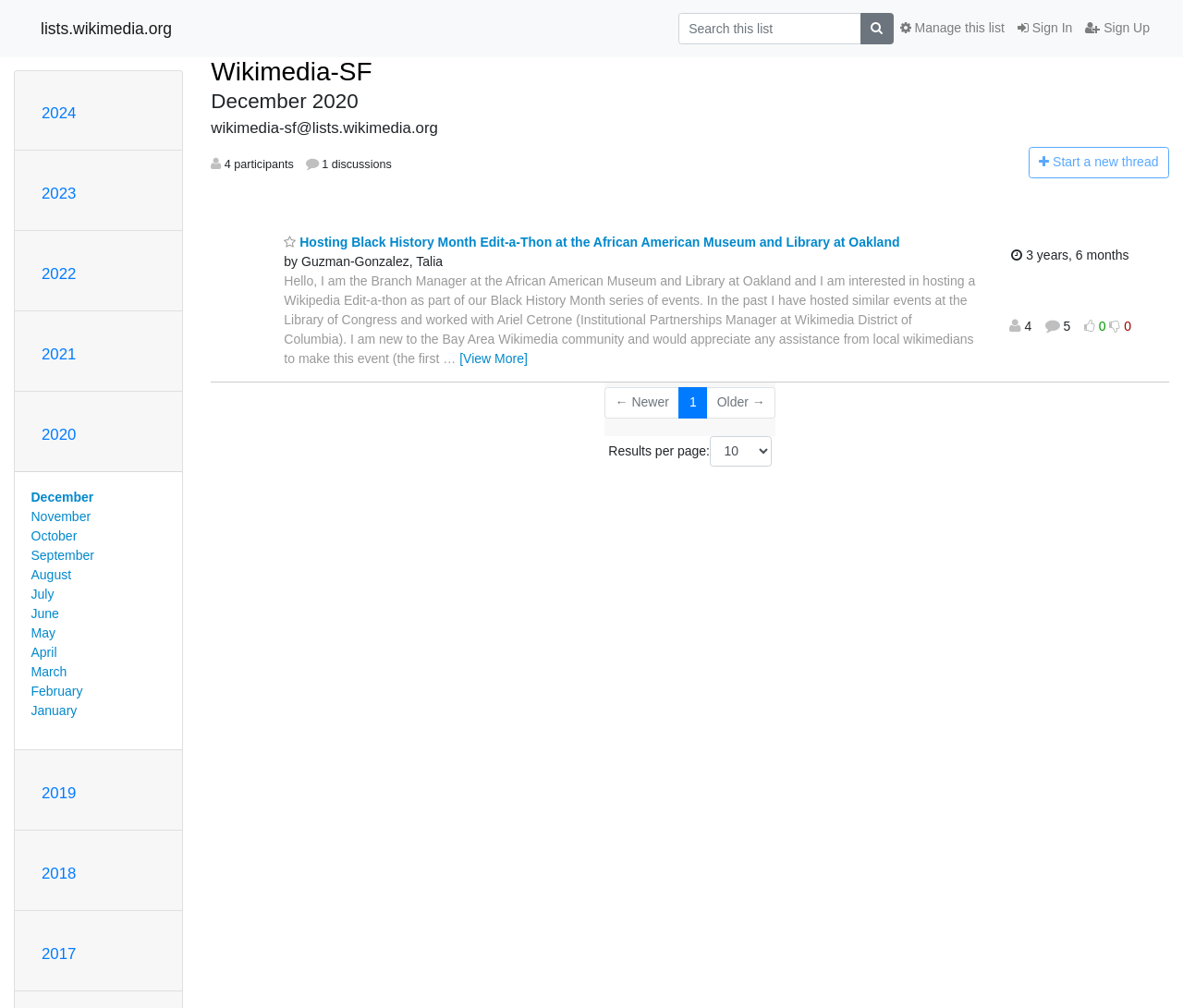Please identify the bounding box coordinates of where to click in order to follow the instruction: "Manage this list".

[0.755, 0.012, 0.855, 0.044]